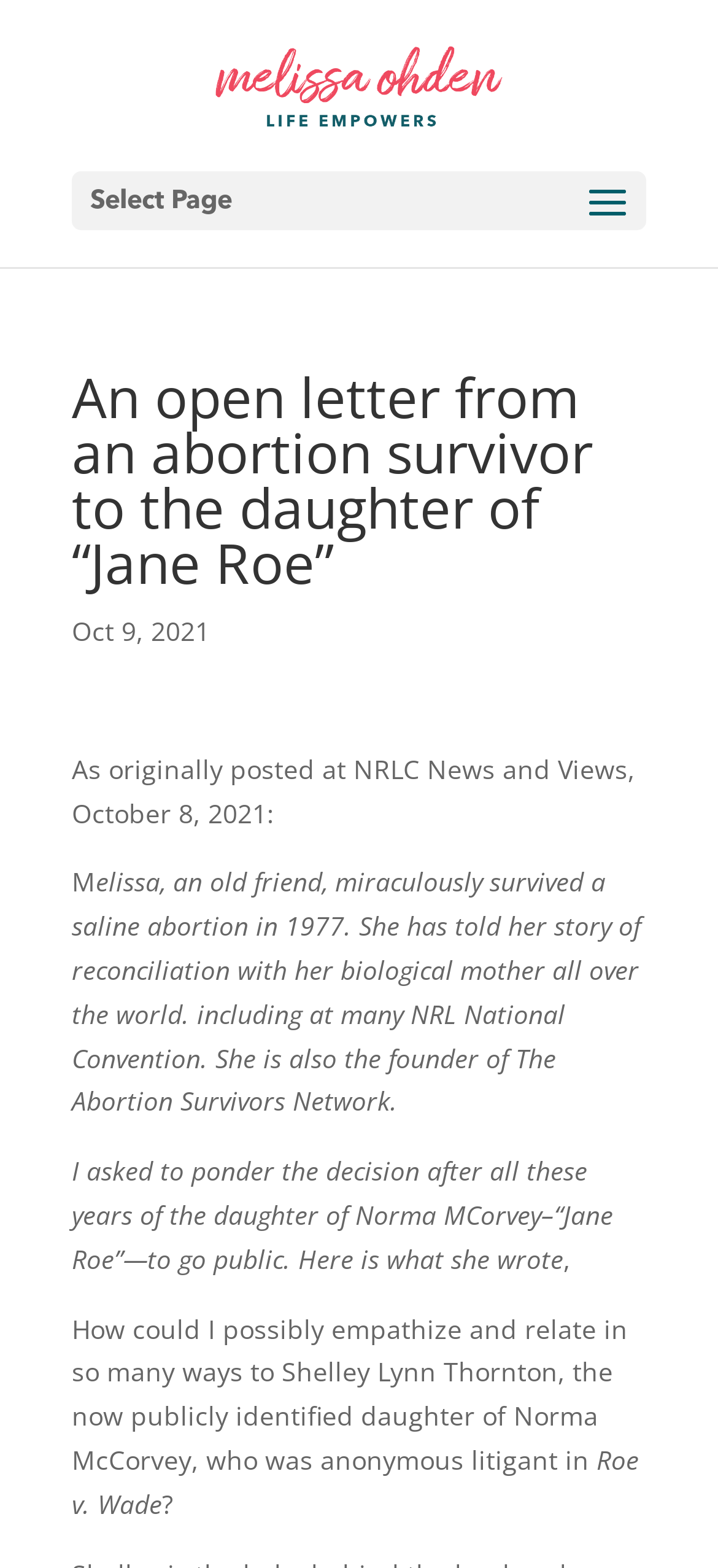What is the relationship between Melissa and her biological mother?
Based on the image, please offer an in-depth response to the question.

I found the relationship between Melissa and her biological mother by reading the StaticText element at coordinates [0.1, 0.551, 0.892, 0.713], which says 'She has told her story of reconciliation with her biological mother all over the world...'